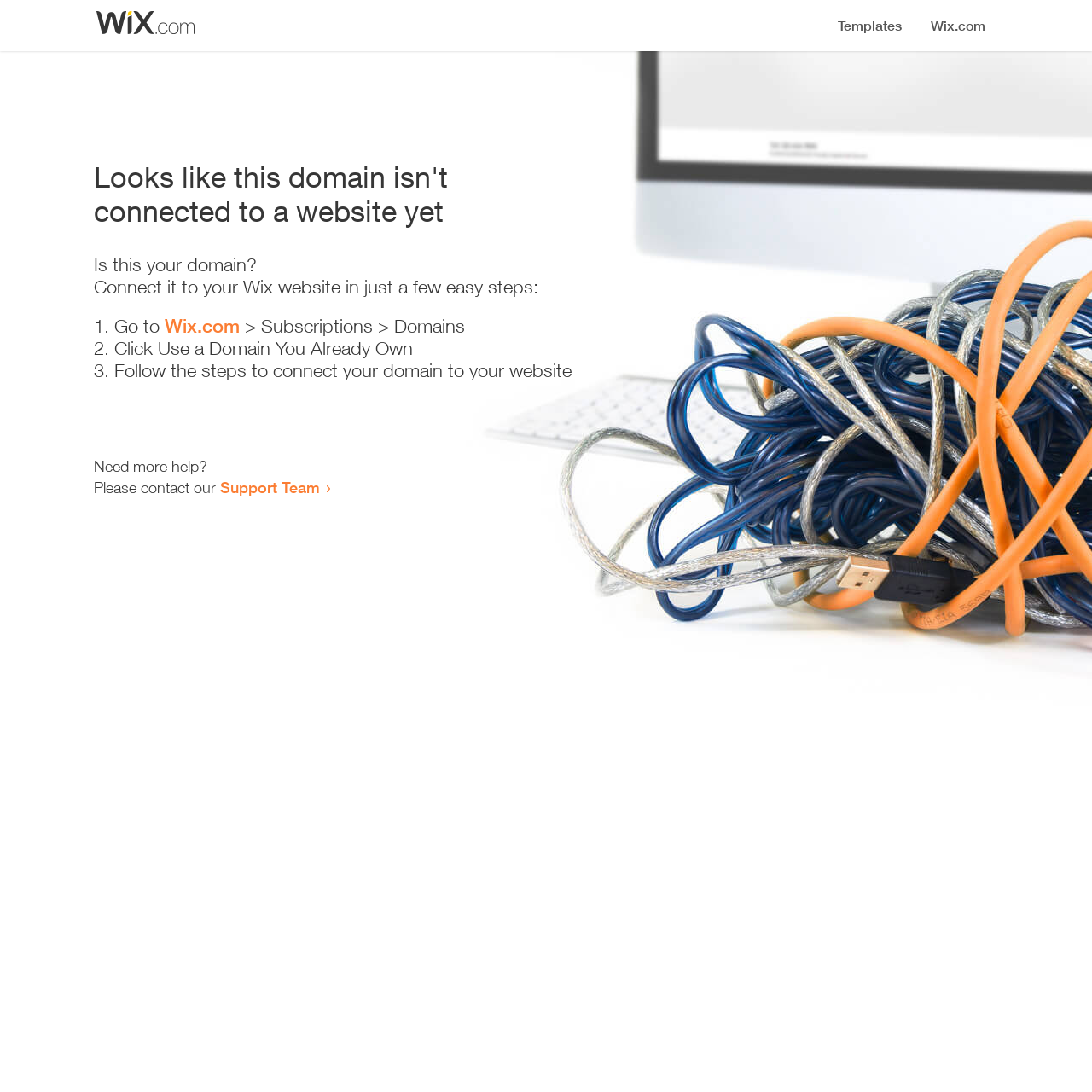Identify the bounding box coordinates for the UI element described as: "Wix.com".

[0.151, 0.288, 0.22, 0.309]